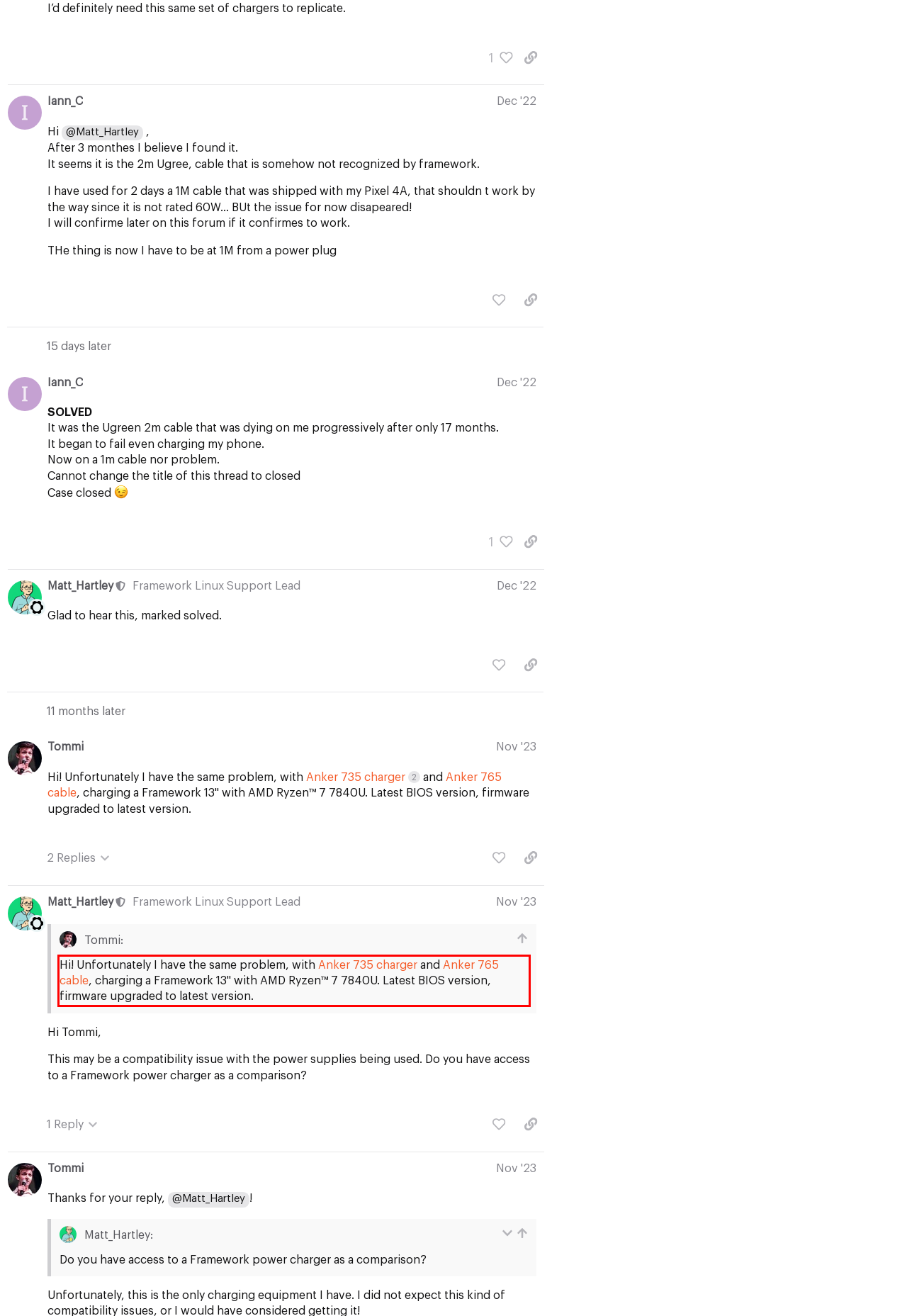Look at the webpage screenshot and recognize the text inside the red bounding box.

Hi! Unfortunately I have the same problem, with Anker 735 charger and Anker 765 cable, charging a Framework 13" with AMD Ryzen™ 7 7840U. Latest BIOS version, firmware upgraded to latest version.